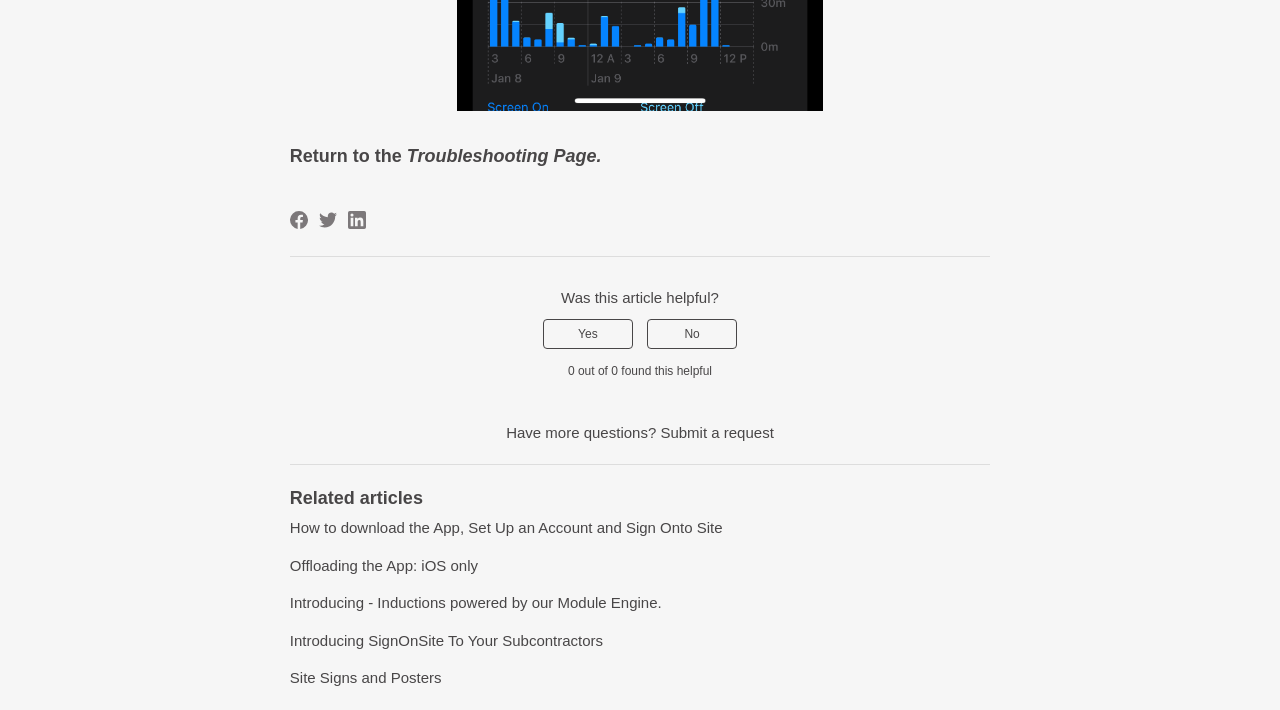Determine the bounding box coordinates of the element's region needed to click to follow the instruction: "View the table of contents". Provide these coordinates as four float numbers between 0 and 1, formatted as [left, top, right, bottom].

None